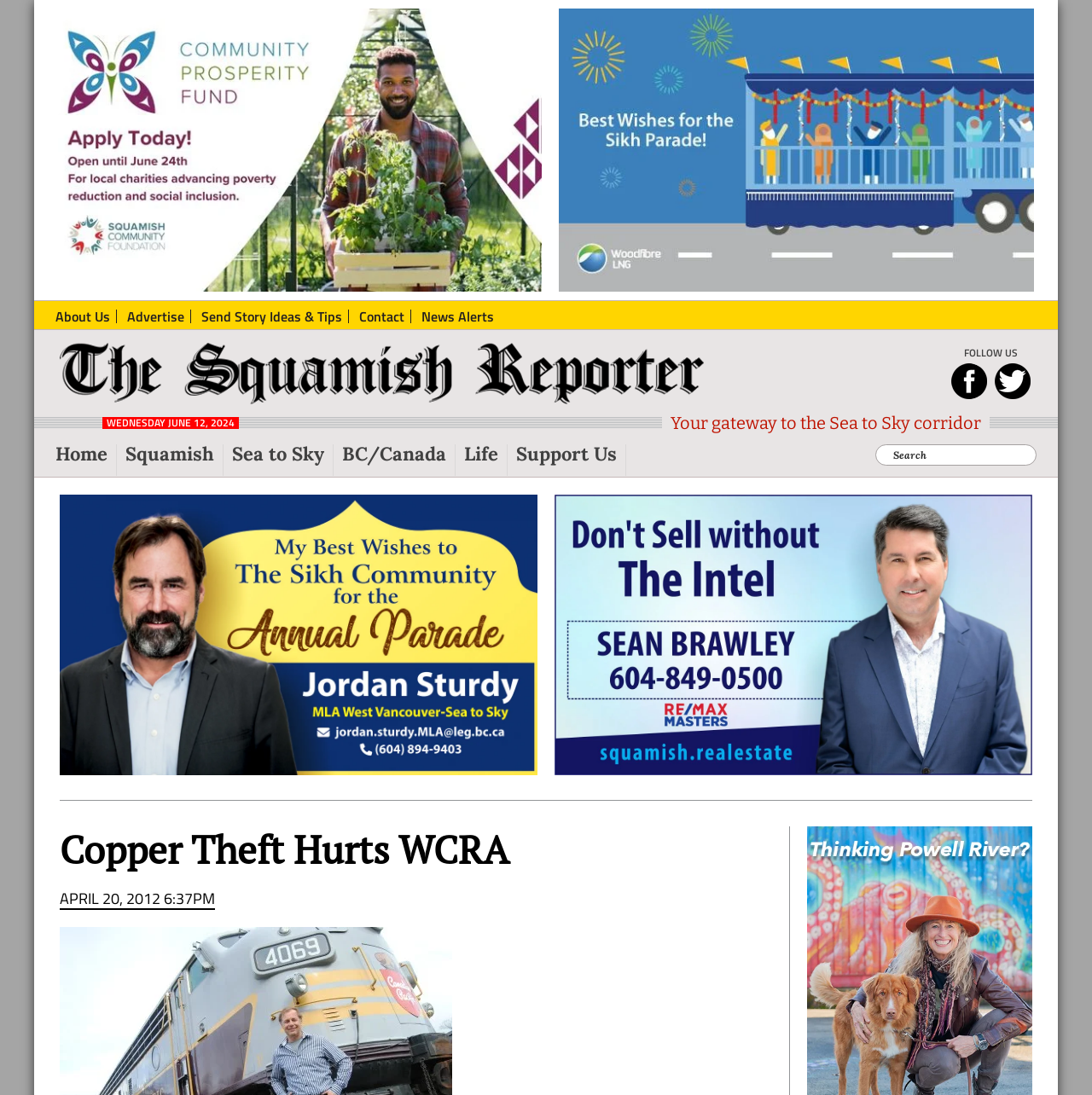Calculate the bounding box coordinates of the UI element given the description: "Sea to Sky".

[0.212, 0.406, 0.305, 0.435]